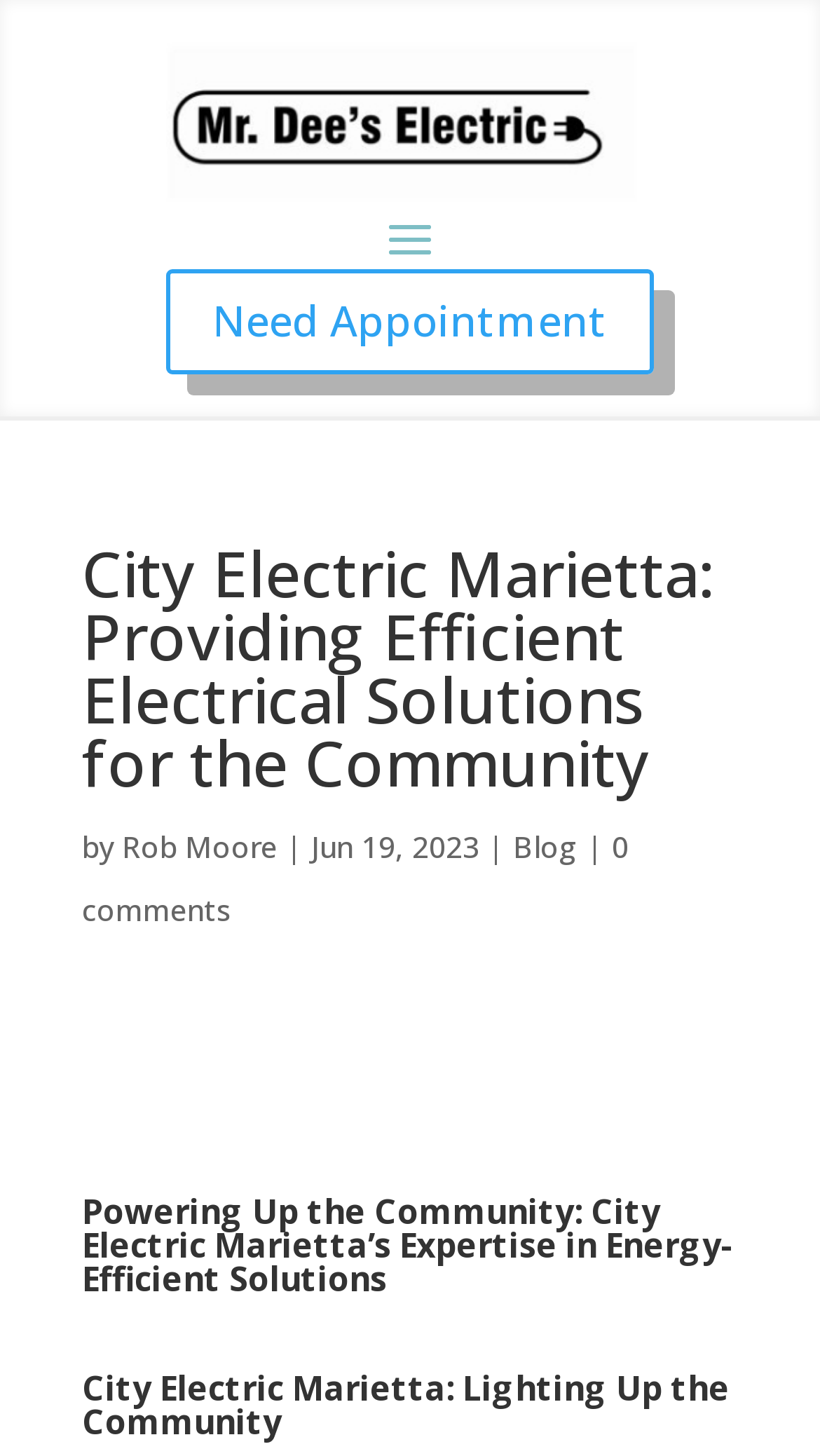Please answer the following question using a single word or phrase: What is the name of the company?

City Electric Marietta